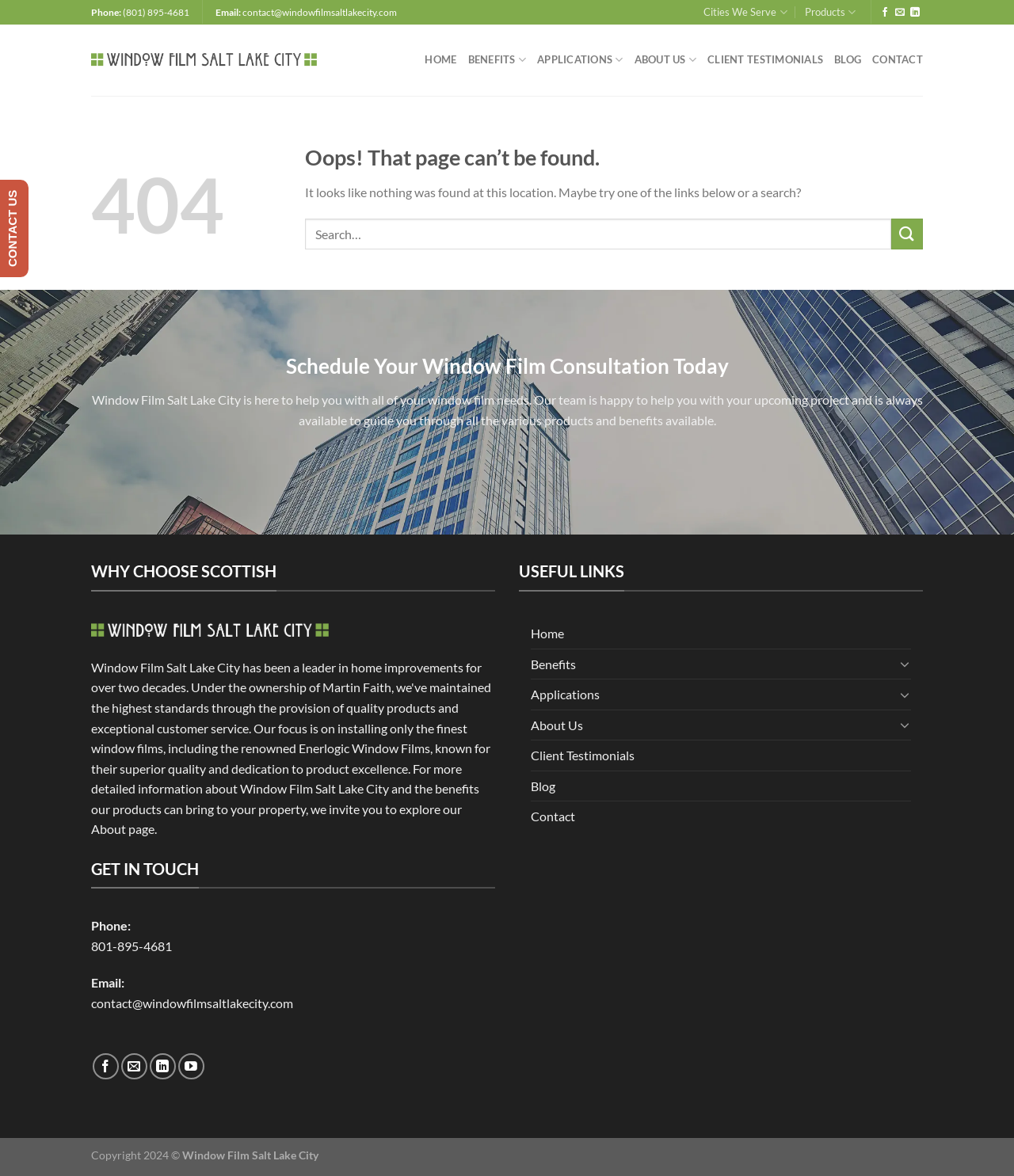Highlight the bounding box coordinates of the region I should click on to meet the following instruction: "Click the 'HOME' link".

[0.419, 0.037, 0.45, 0.065]